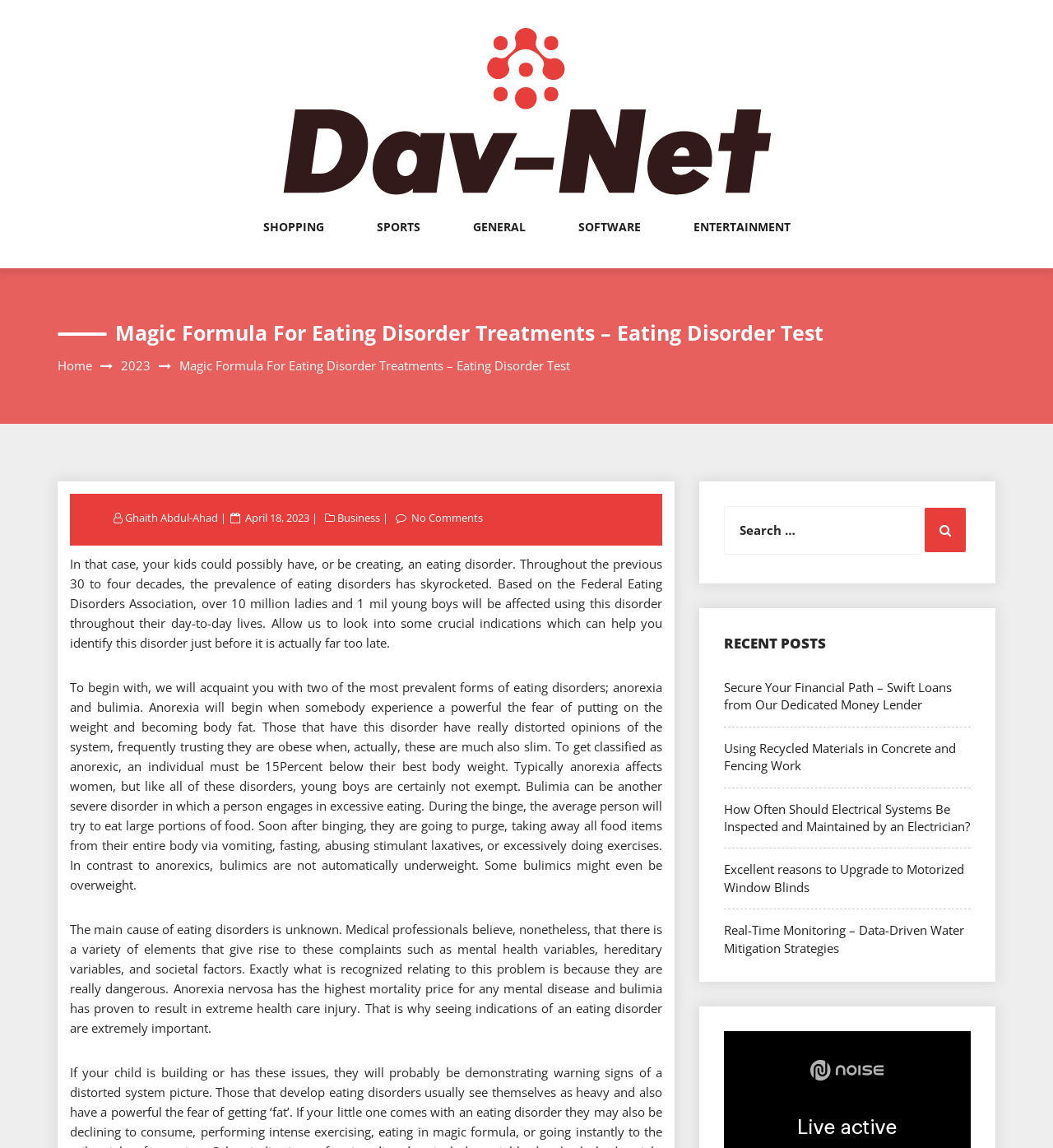Please identify the bounding box coordinates of the element on the webpage that should be clicked to follow this instruction: "Explore recent posts". The bounding box coordinates should be given as four float numbers between 0 and 1, formatted as [left, top, right, bottom].

[0.688, 0.552, 0.922, 0.57]